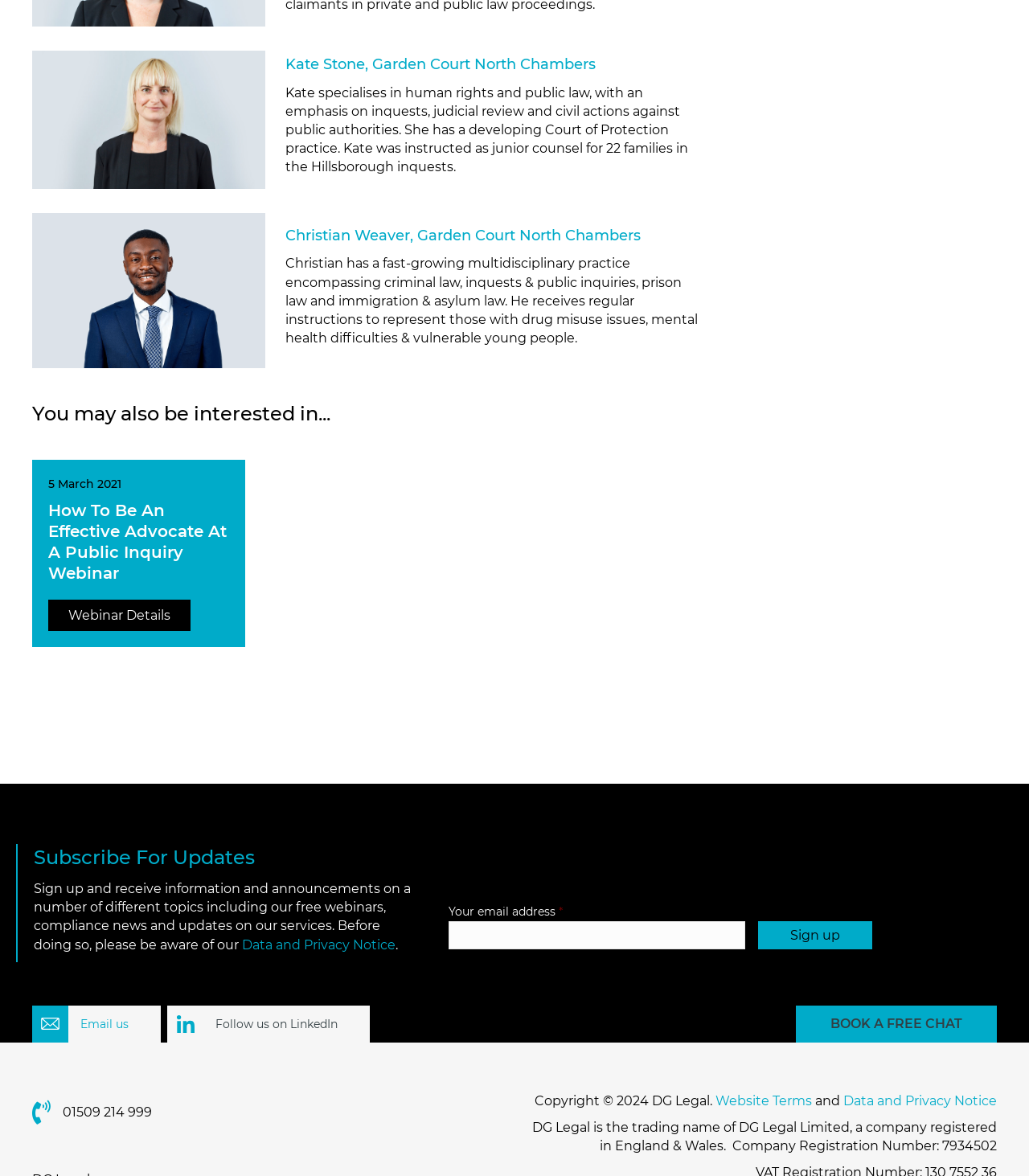Find the bounding box coordinates of the area that needs to be clicked in order to achieve the following instruction: "Book a free chat". The coordinates should be specified as four float numbers between 0 and 1, i.e., [left, top, right, bottom].

[0.773, 0.855, 0.969, 0.886]